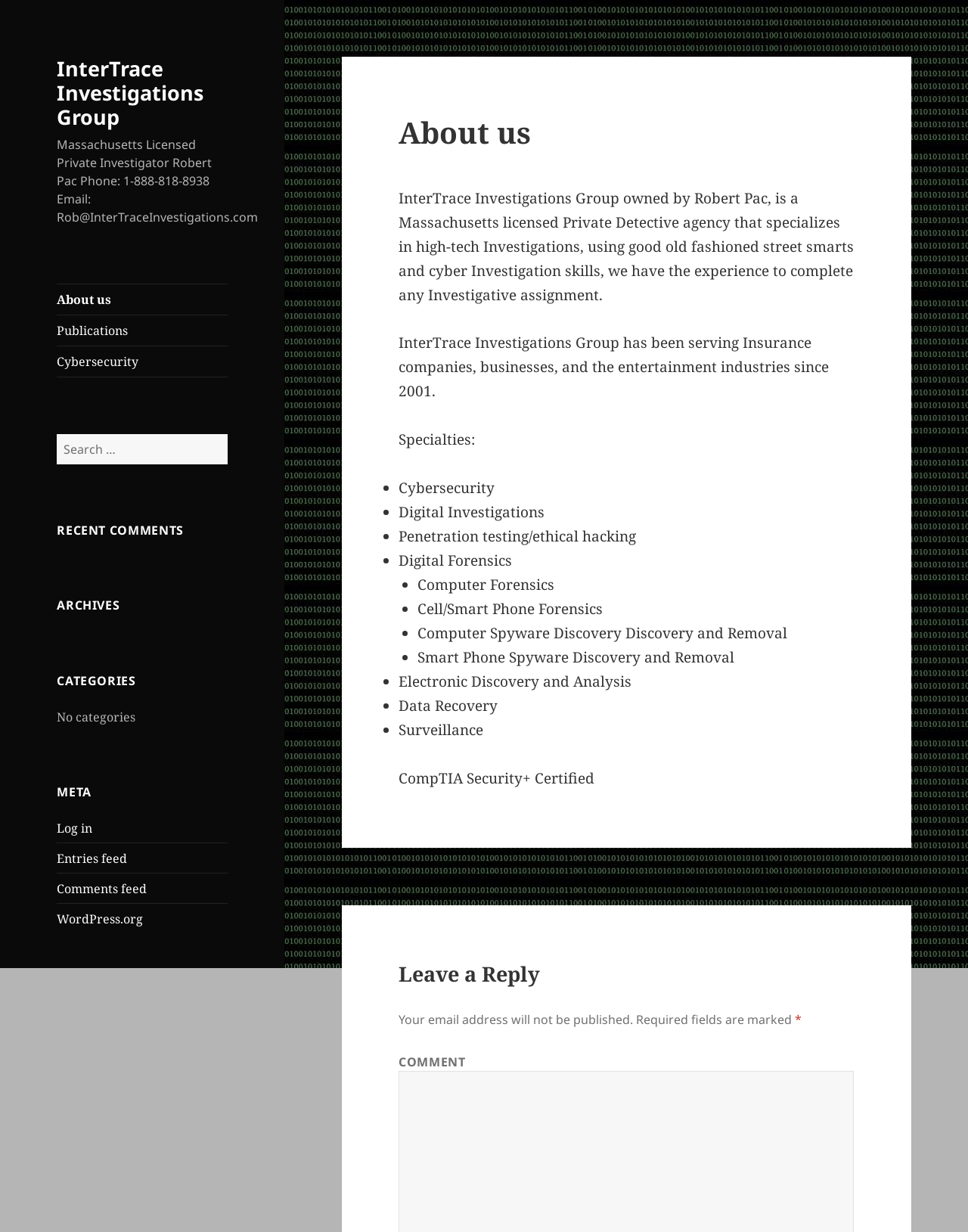Using the provided element description: "WordPress.org", identify the bounding box coordinates. The coordinates should be four floats between 0 and 1 in the order [left, top, right, bottom].

[0.059, 0.739, 0.148, 0.753]